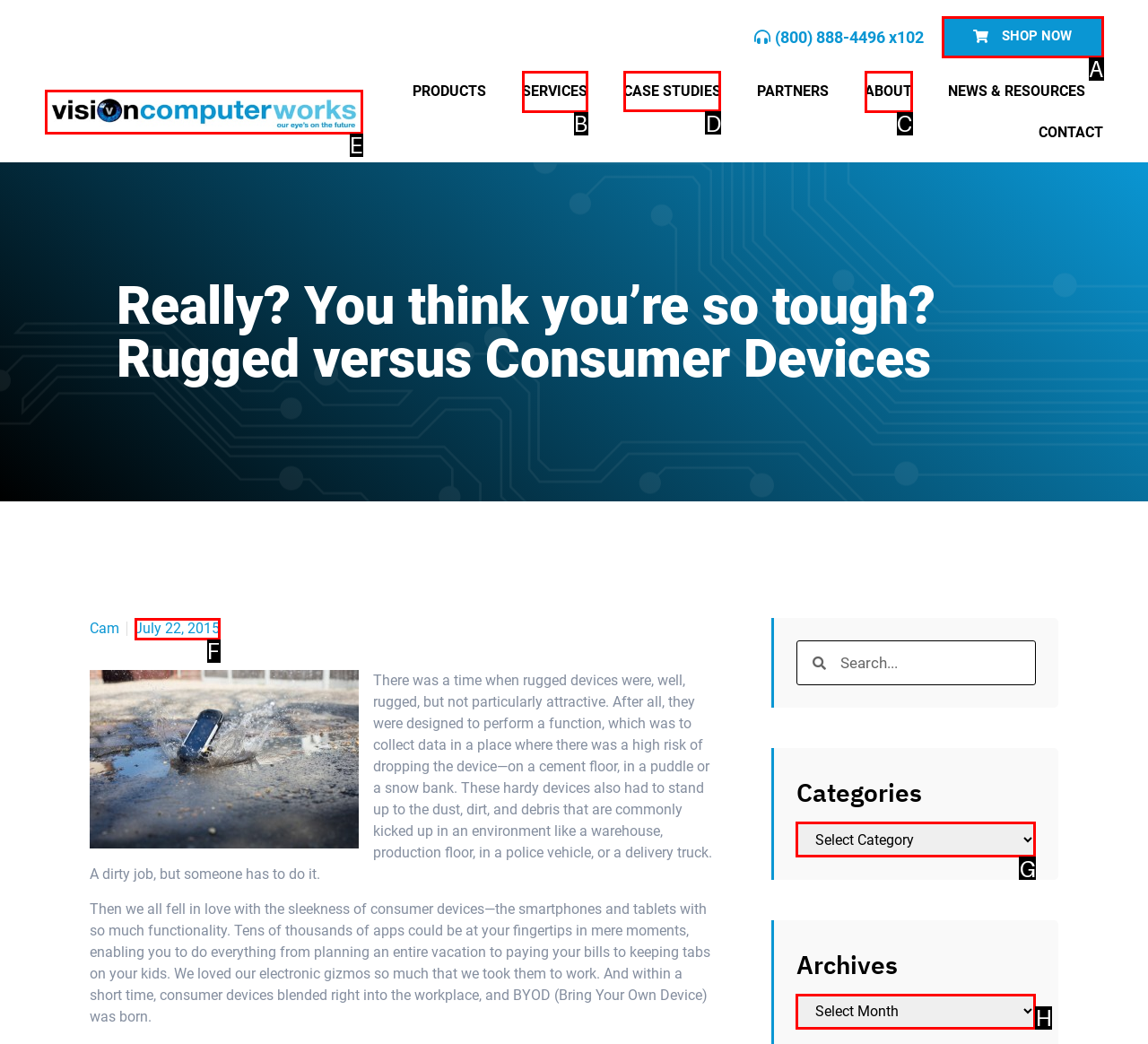Identify the HTML element to click to execute this task: Read about case studies Respond with the letter corresponding to the proper option.

D